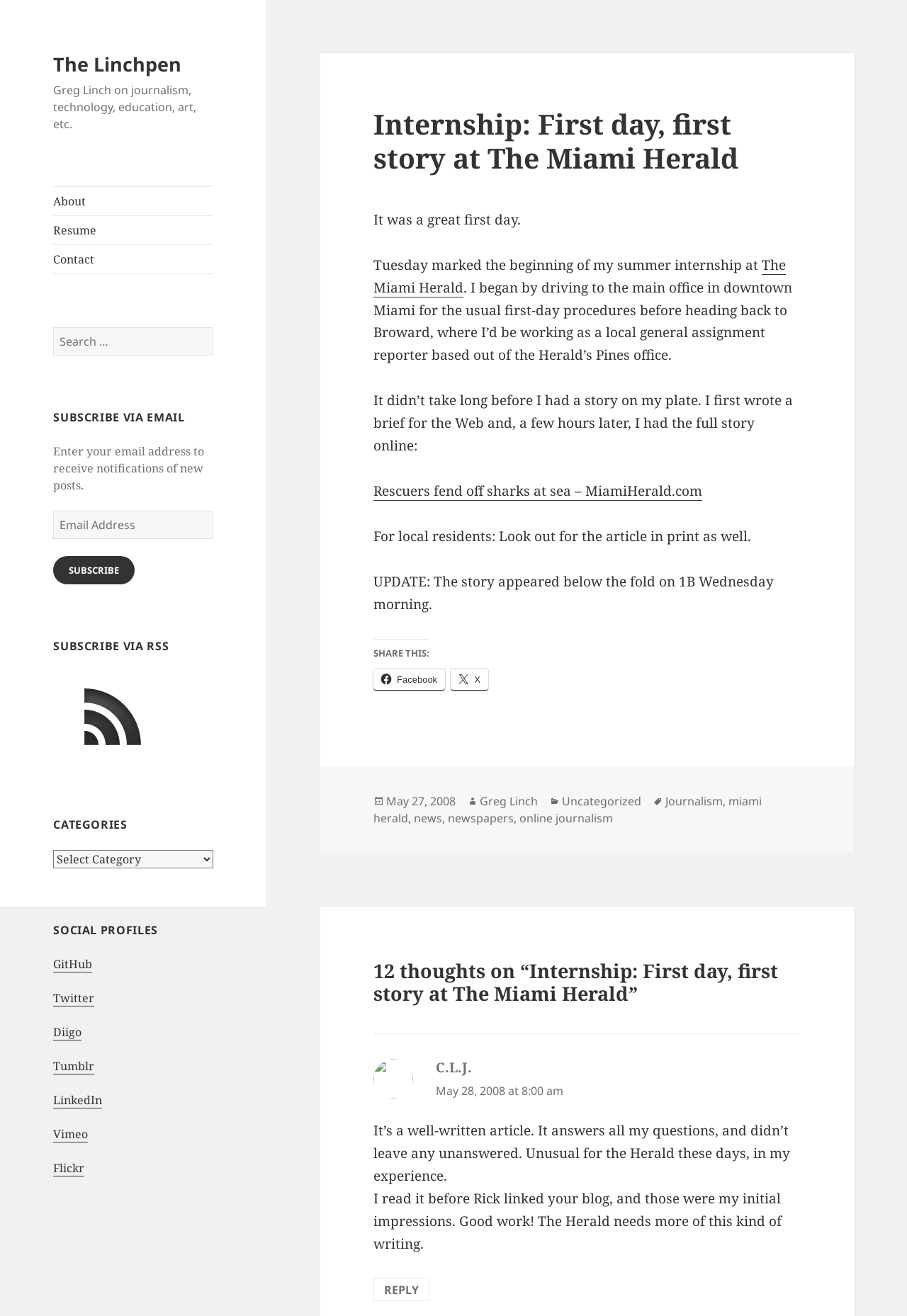Find the bounding box coordinates for the element that must be clicked to complete the instruction: "Read the full story". The coordinates should be four float numbers between 0 and 1, indicated as [left, top, right, bottom].

[0.412, 0.366, 0.774, 0.381]